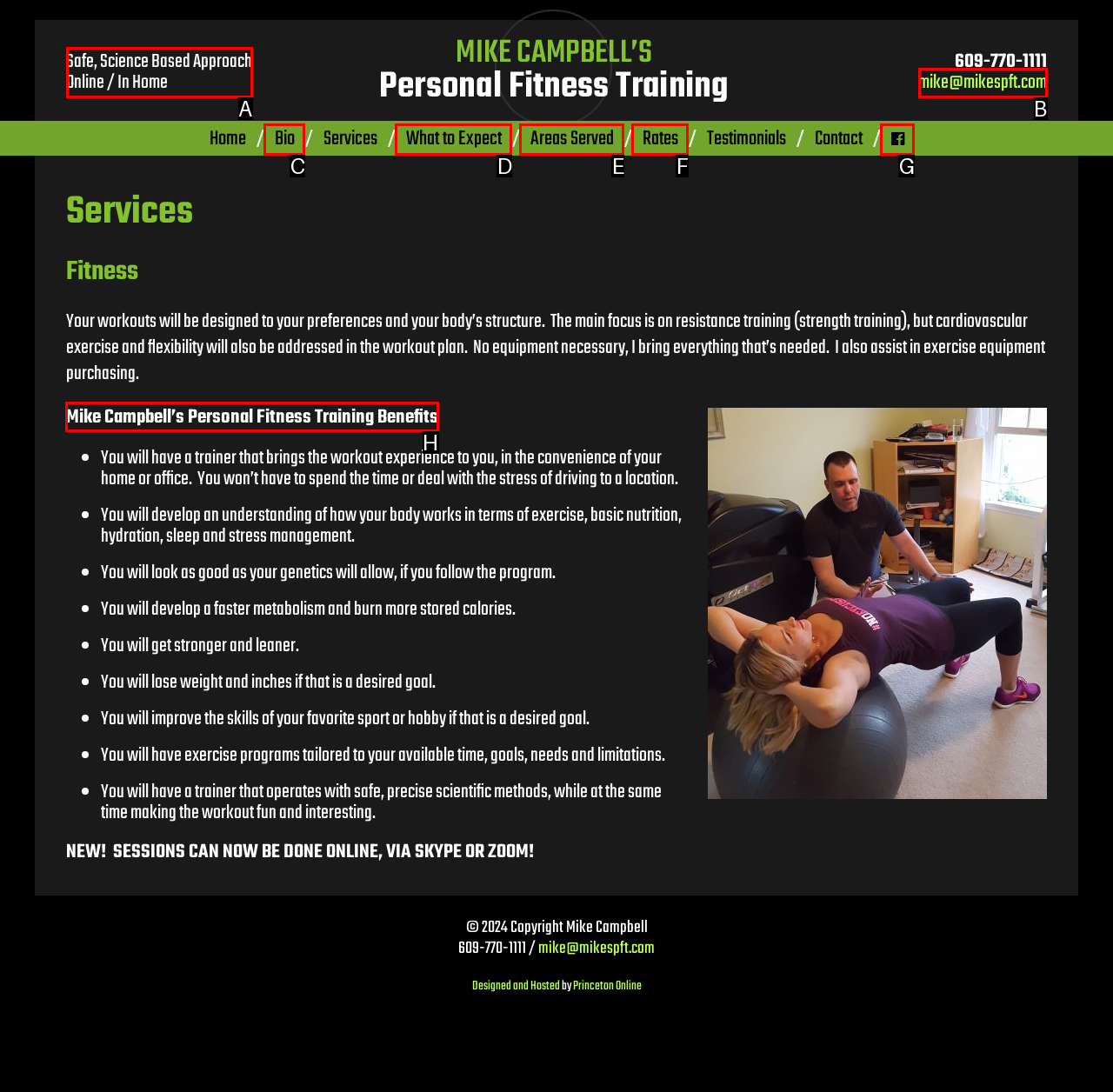Determine the letter of the element you should click to carry out the task: Check the benefits of personal fitness training
Answer with the letter from the given choices.

H